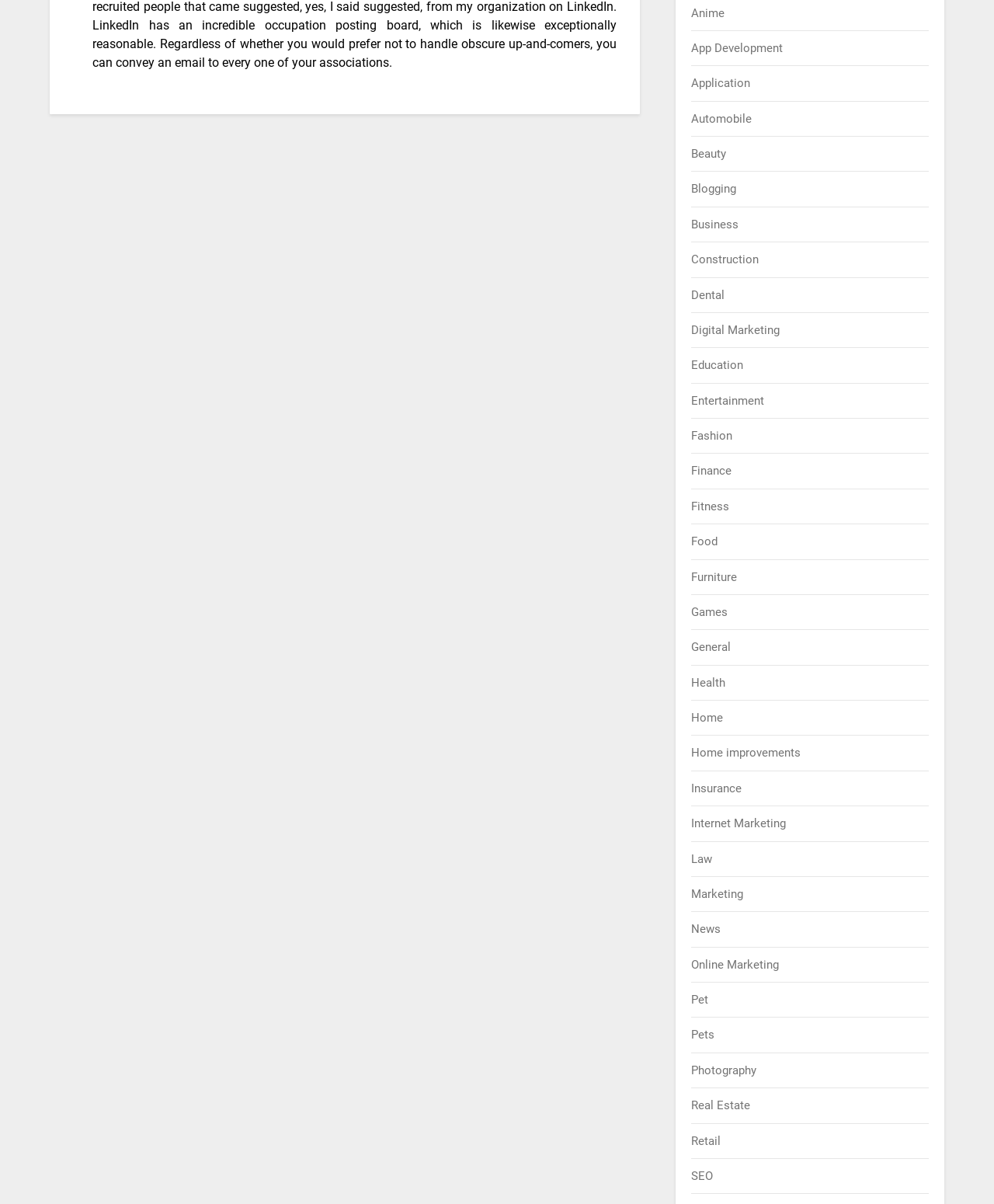Locate the bounding box coordinates of the clickable area needed to fulfill the instruction: "Learn about Digital Marketing".

[0.696, 0.268, 0.785, 0.28]